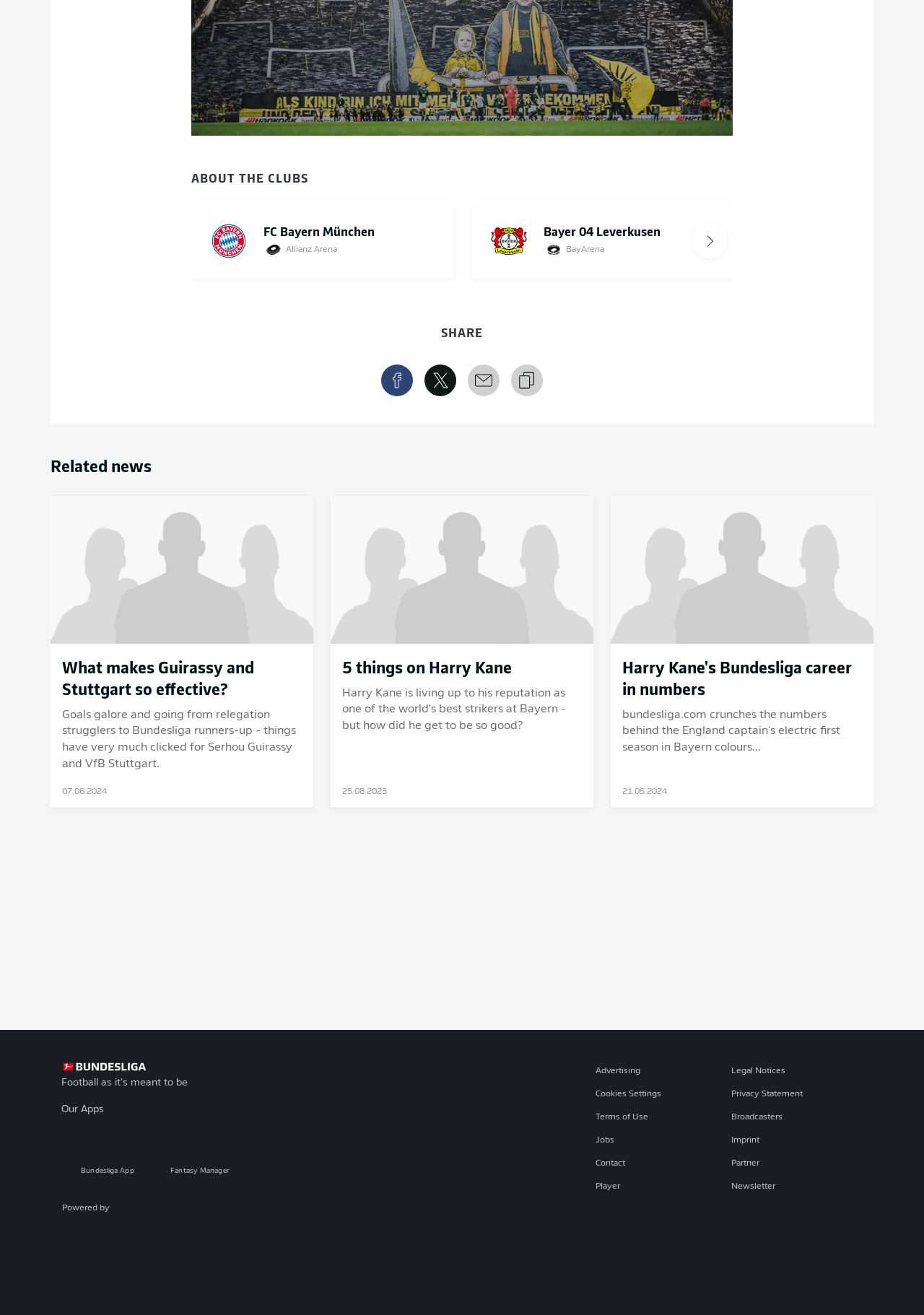Identify the bounding box for the described UI element. Provide the coordinates in (top-left x, top-left y, bottom-right x, bottom-right y) format with values ranging from 0 to 1: Bundesliga App

[0.066, 0.858, 0.166, 0.905]